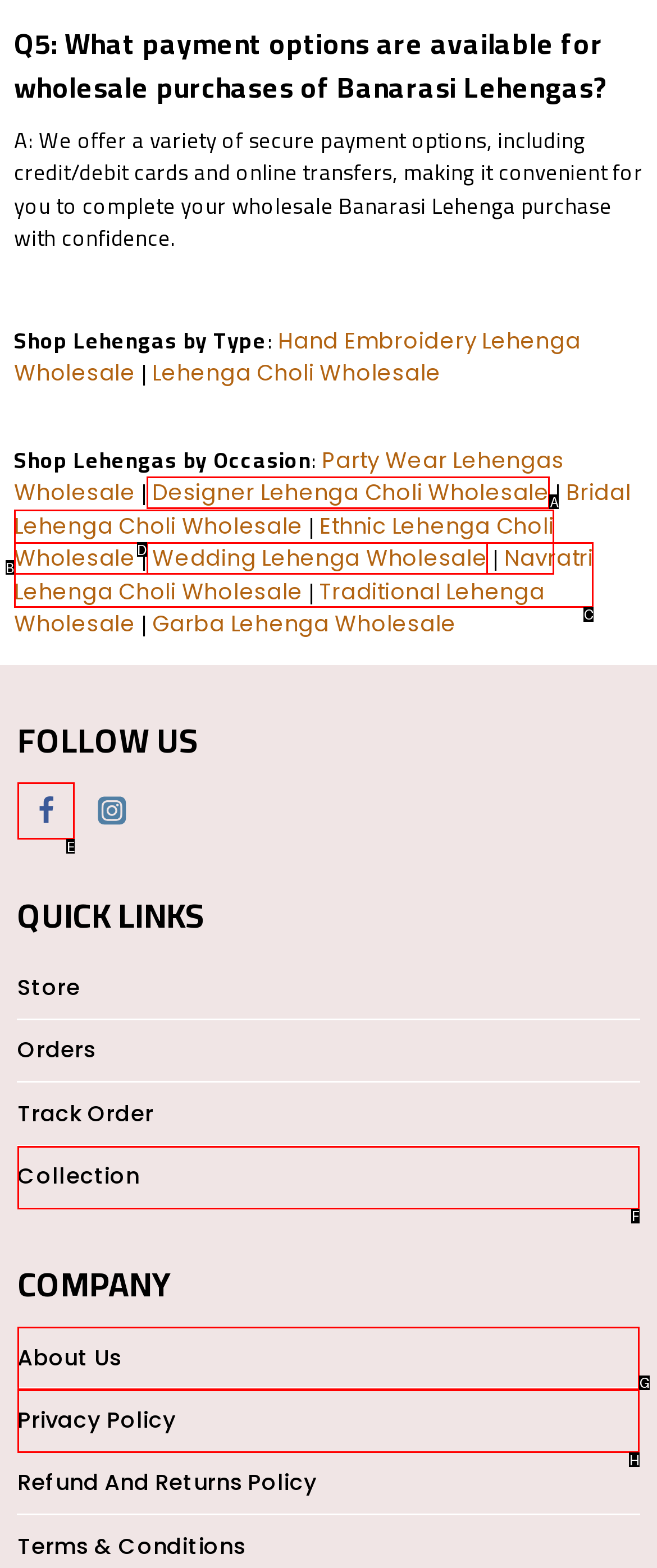Determine which UI element matches this description: Facebook
Reply with the appropriate option's letter.

E